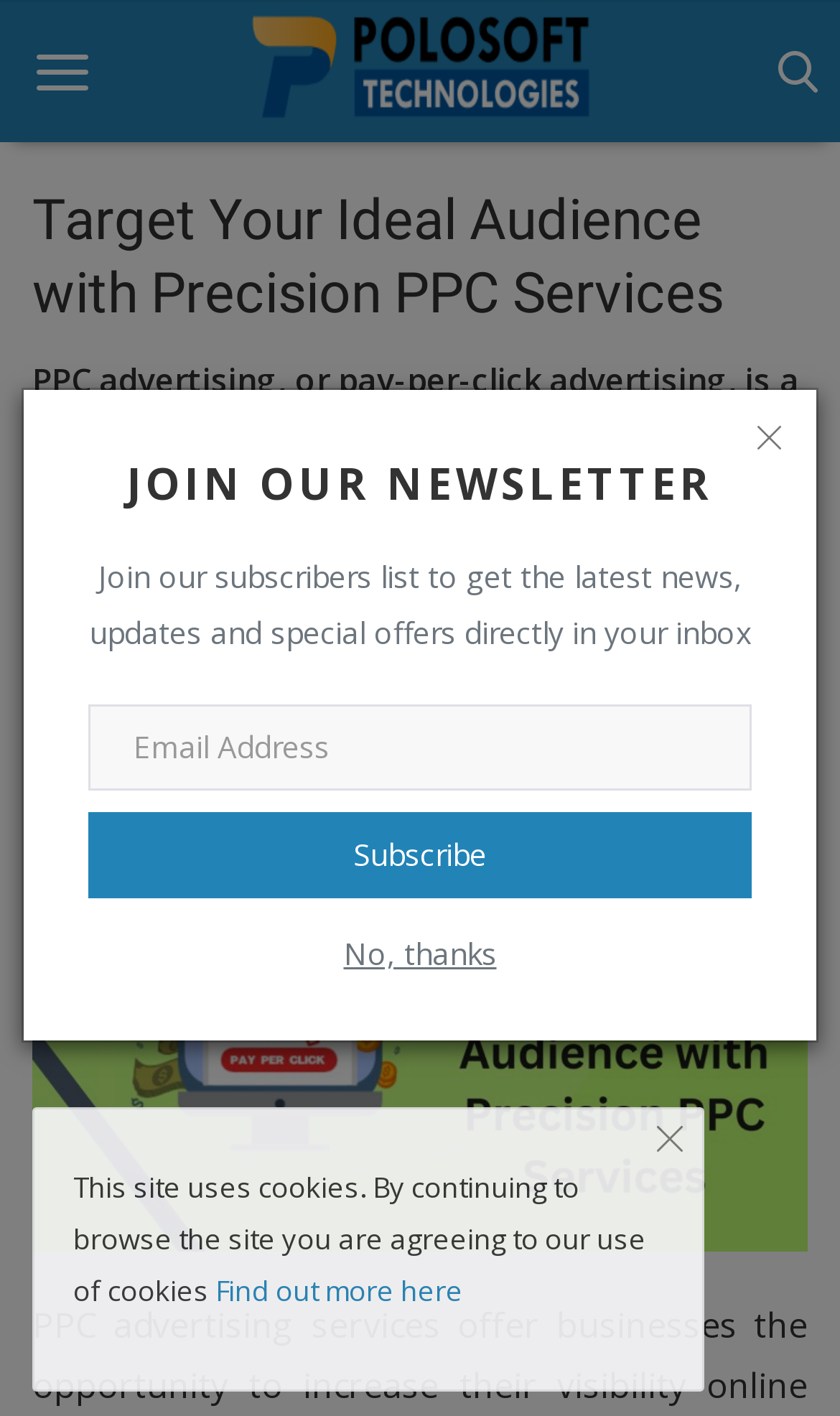Describe all significant elements and features of the webpage.

The webpage appears to be a blog post about PPC advertising services. At the top, there is a logo on the left side, accompanied by three icons on the right side. Below the logo, there is a navigation menu with links to various pages, including "Home", "Geospatial", "Web Development", and more.

On the right side of the navigation menu, there is a button with an image, and below it, a section to join a newsletter. This section includes a heading, a text description, a text box to enter an email address, and two buttons: "Subscribe" and "No, thanks".

The main content of the webpage starts with a heading that reads "Target Your Ideal Audience with Precision PPC Services". Below this heading, there is a subheading that explains what PPC advertising is. On the same line, there is a link to "Digital Marketing" with an icon.

Further down, there are three lines of text with dates and numbers, possibly indicating the publication date and views of the blog post. Below these lines, there is a link to "Add to Reading List" with an icon, and a large image that takes up most of the width of the page.

At the very bottom of the page, there is a notice about the site using cookies, with a link to "Find out more here". On the right side of this notice, there is a small icon.